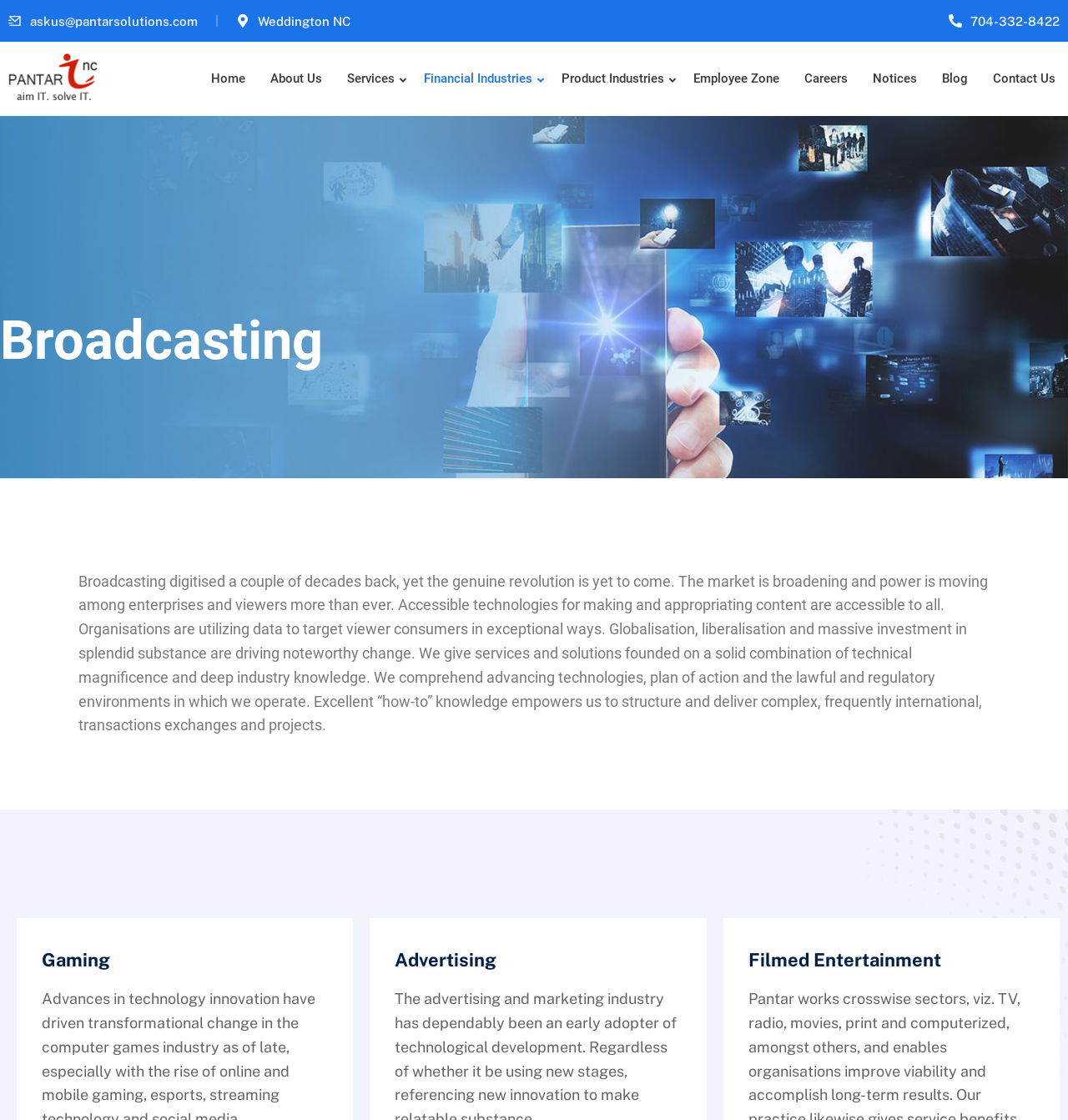Please find the bounding box for the UI component described as follows: "Blog".

[0.87, 0.037, 0.918, 0.104]